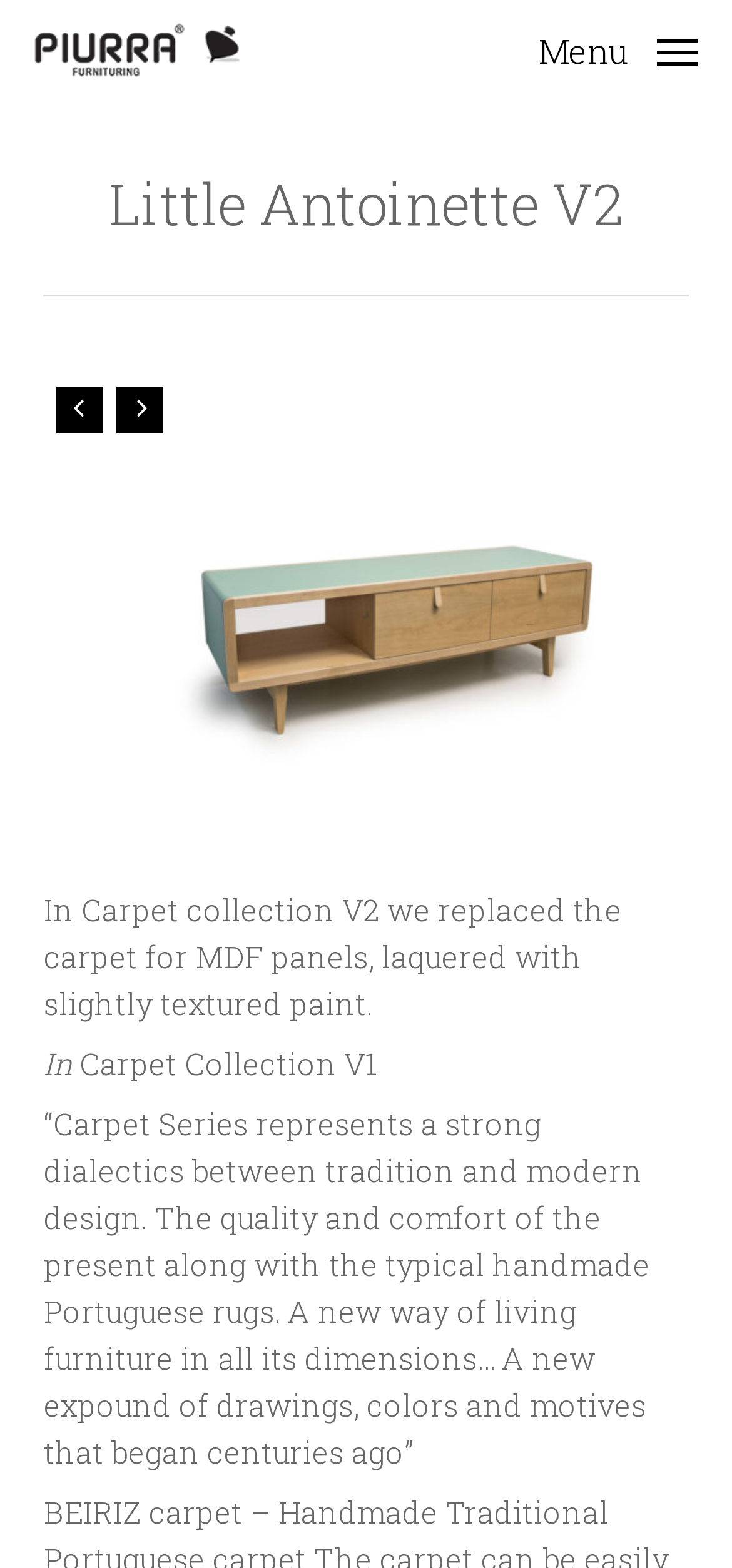Locate the bounding box of the UI element described in the following text: "Menu".

[0.736, 0.015, 0.954, 0.044]